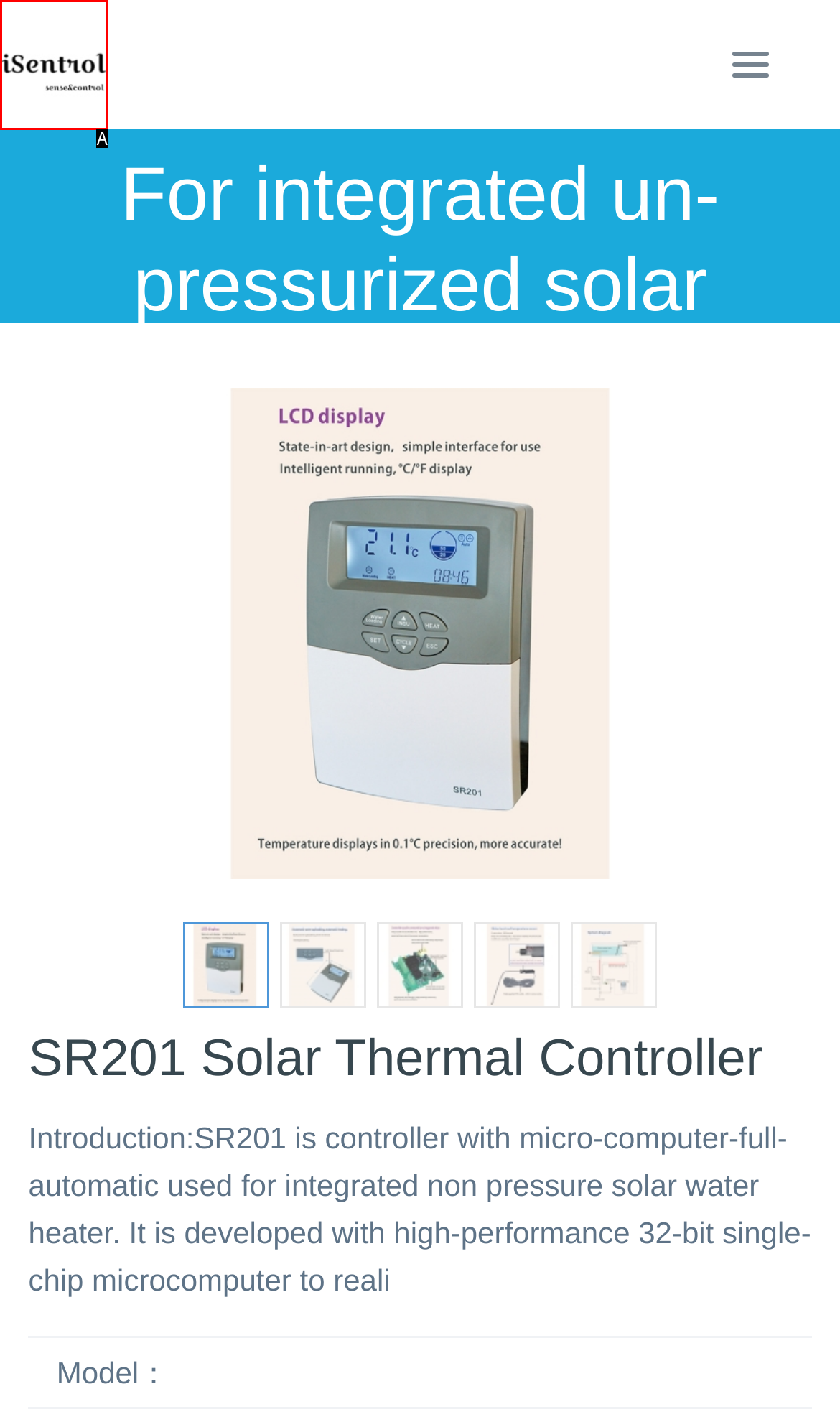Determine which option fits the element description: title="China Solar Controller"
Answer with the option’s letter directly.

A